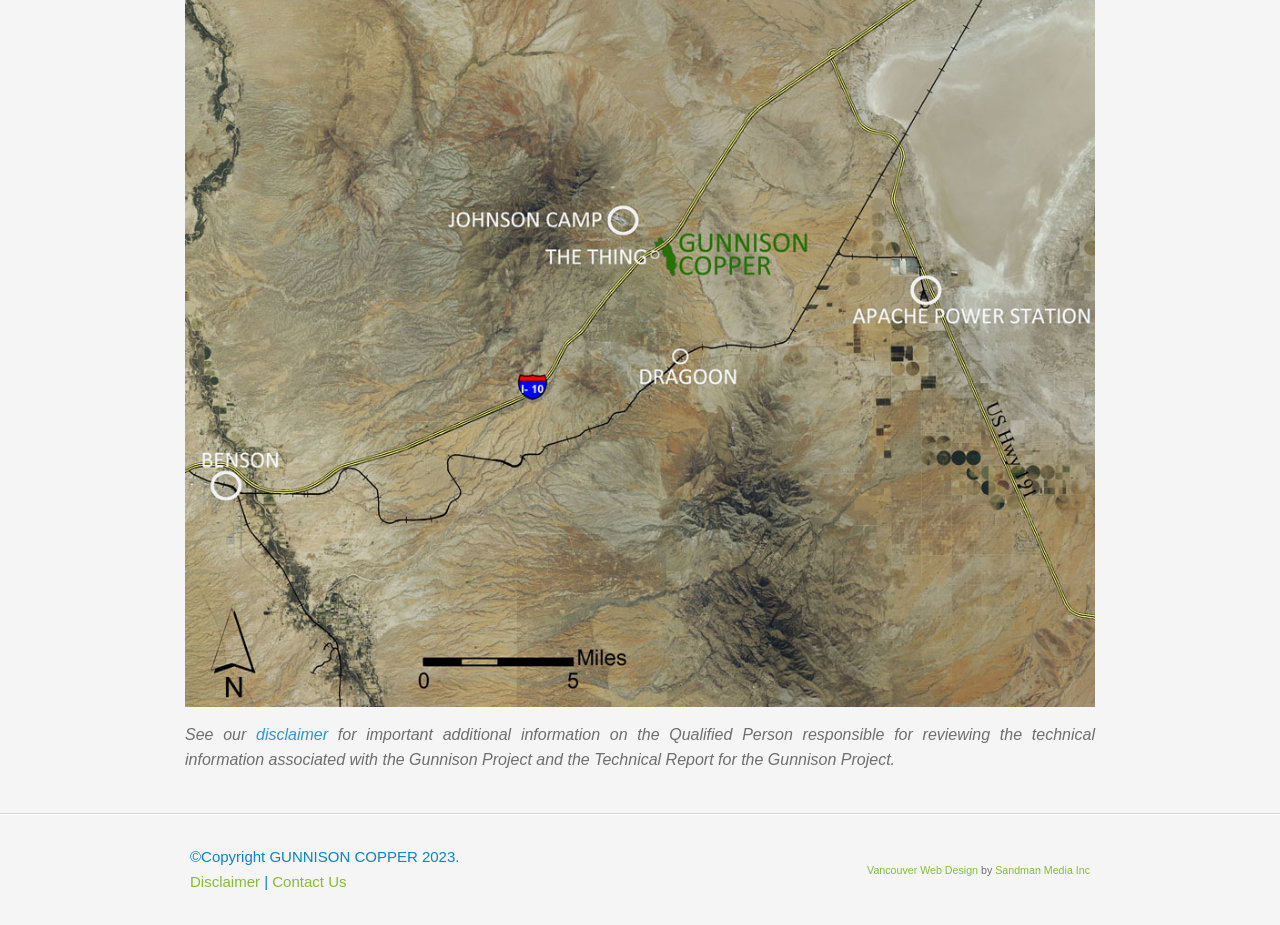How many columns are in the footer section?
Answer the question with a single word or phrase, referring to the image.

2